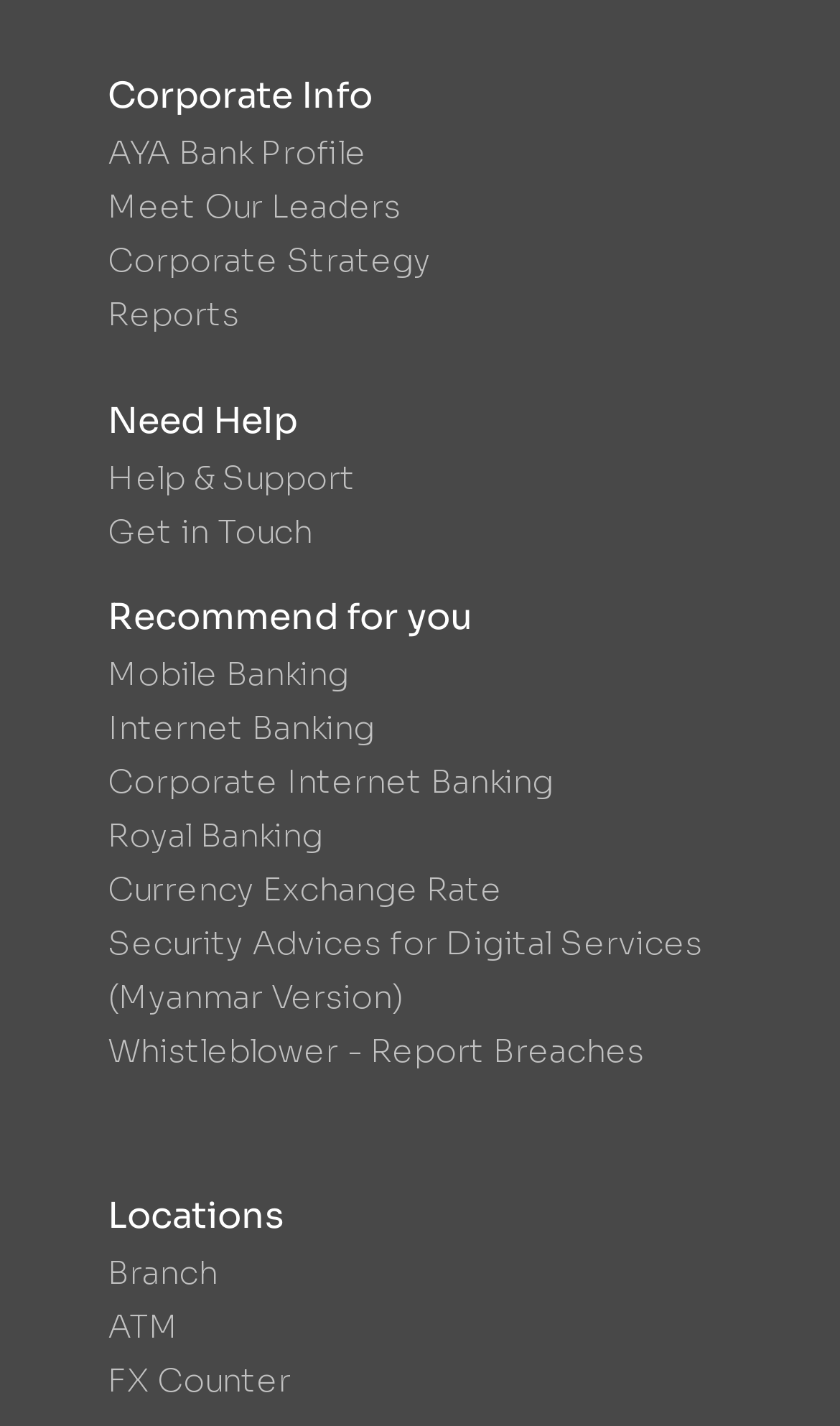Locate the bounding box coordinates of the element that should be clicked to execute the following instruction: "Find a Branch".

[0.128, 0.873, 0.905, 0.911]